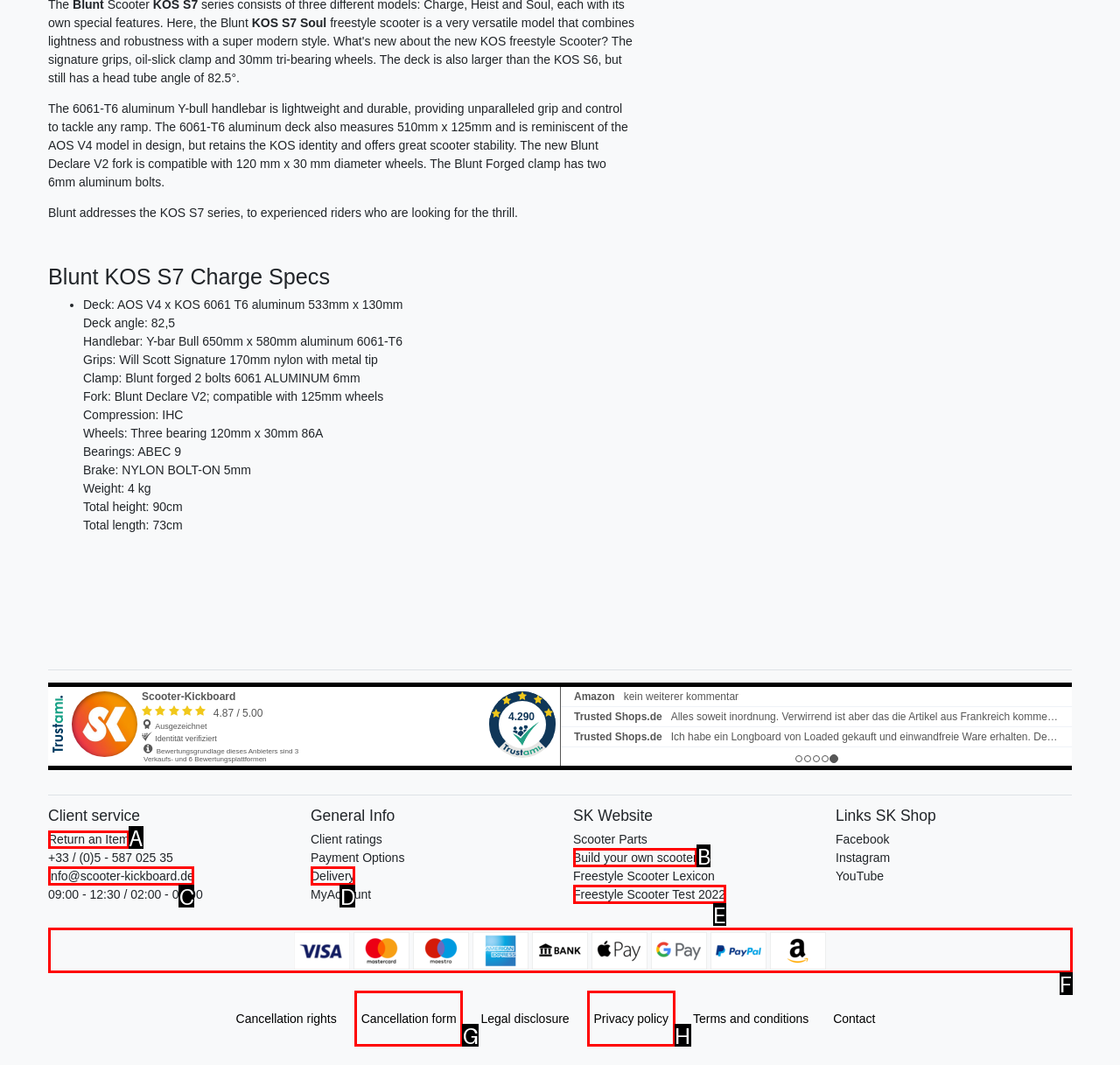Which UI element should be clicked to perform the following task: Click on 'Return an Item'? Answer with the corresponding letter from the choices.

A